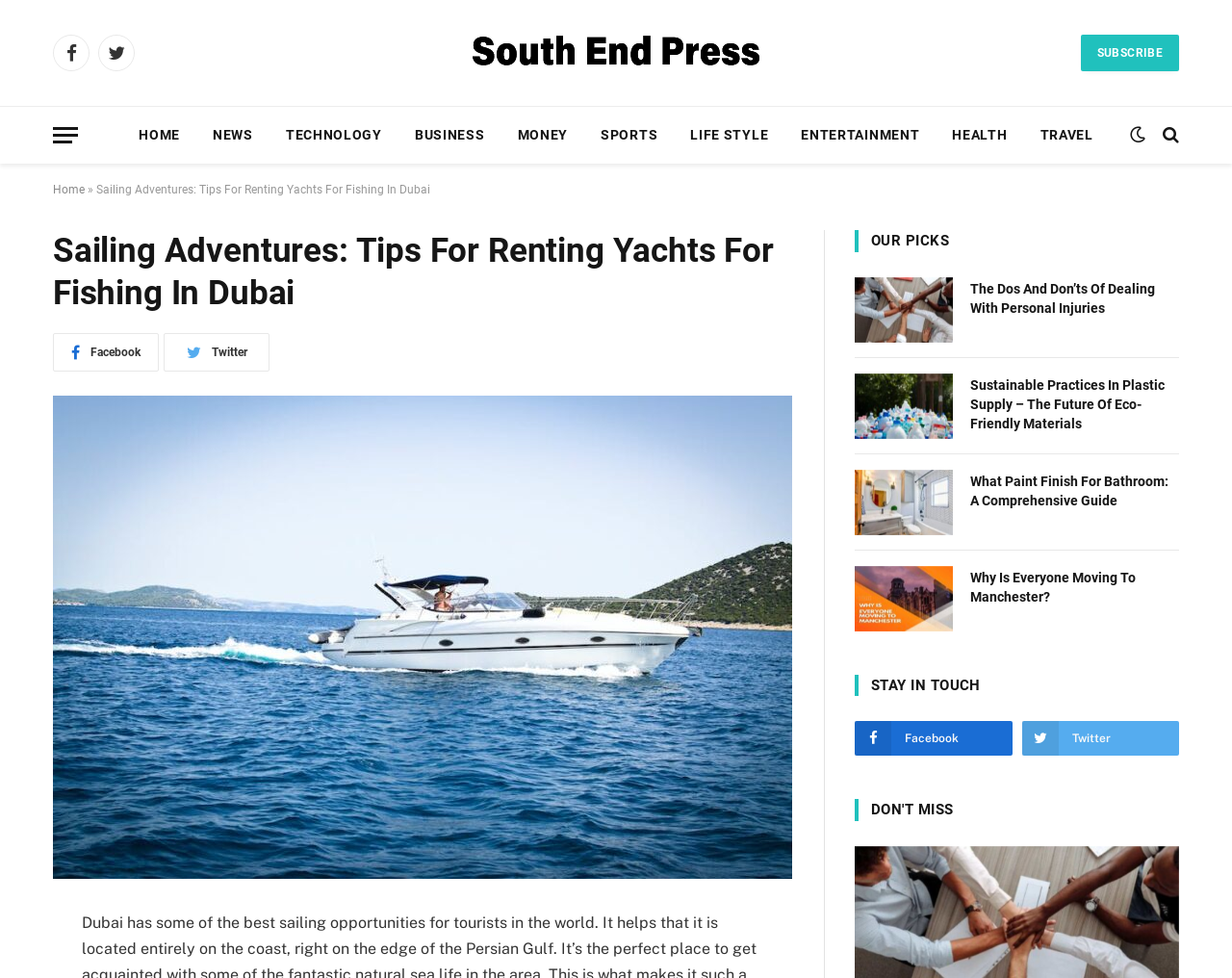Determine the bounding box coordinates of the clickable region to carry out the instruction: "Login to the website".

None